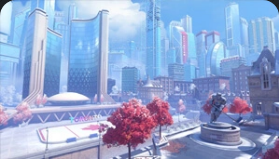Break down the image and describe each part extensively.

The image showcases a vibrant, futuristic city skyline, characterized by sleek skyscrapers and a dynamic urban landscape. In the foreground, a statue stands prominently, surrounded by striking red foliage that contrasts beautifully with the blue sky and buildings. The architecture reflects a high-tech, advanced civilization, hinting at an engaging and immersive atmosphere. This scene is likely part of a popular online game, setting the stage for exciting competitions or challenges, such as those found in the game mode "Roll the Dice - Auto," indicated in the associated content. The visual composition effectively conveys a mix of natural beauty and technological prowess, inviting players and viewers into a captivating gaming experience.